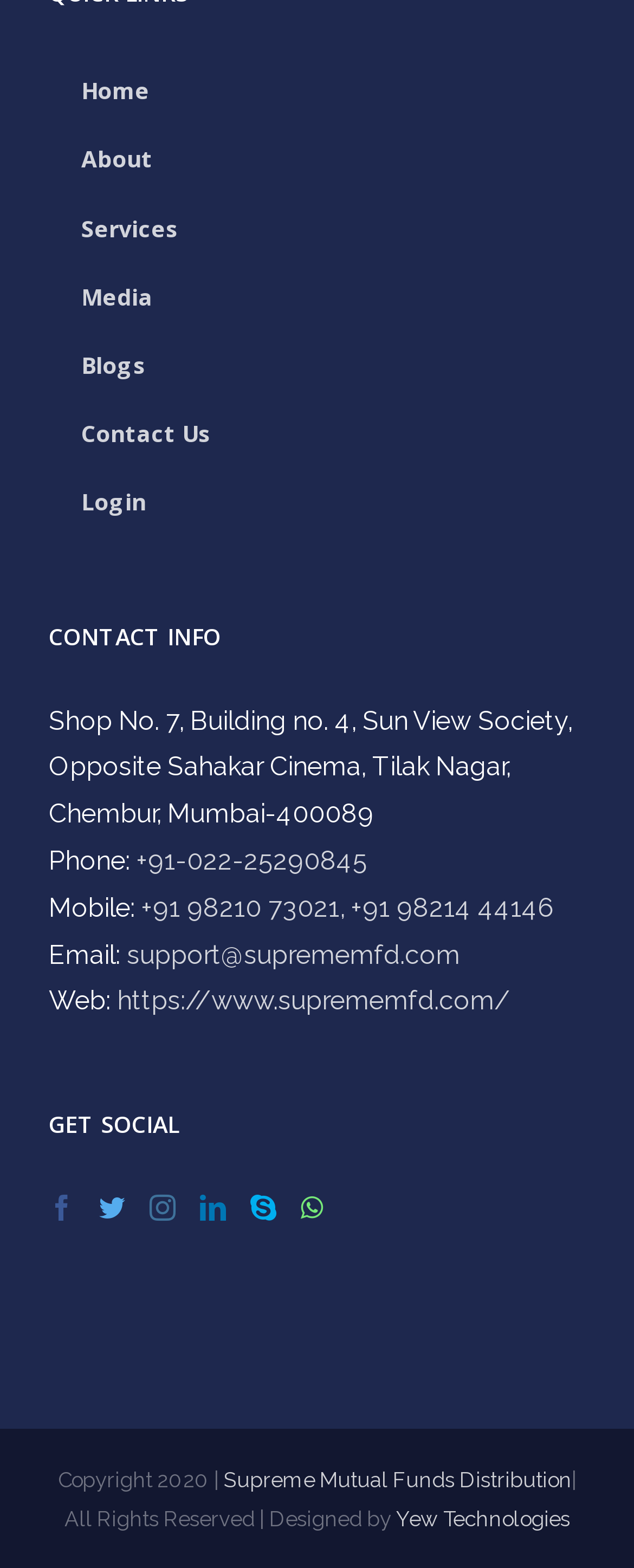Who designed the website?
Answer with a single word or short phrase according to what you see in the image.

Yew Technologies